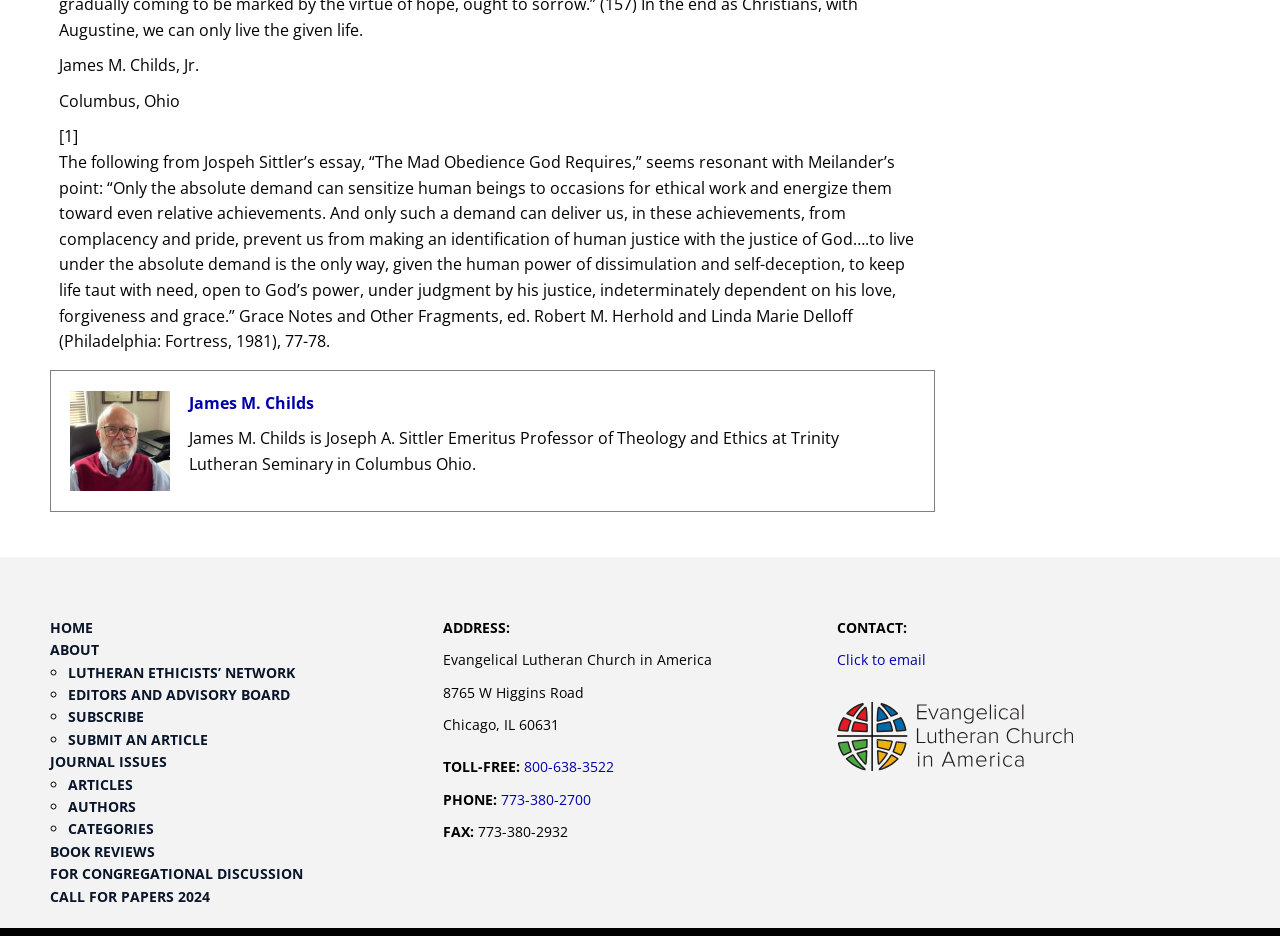Find the bounding box coordinates of the area to click in order to follow the instruction: "Visit the HOME page".

[0.039, 0.66, 0.073, 0.68]